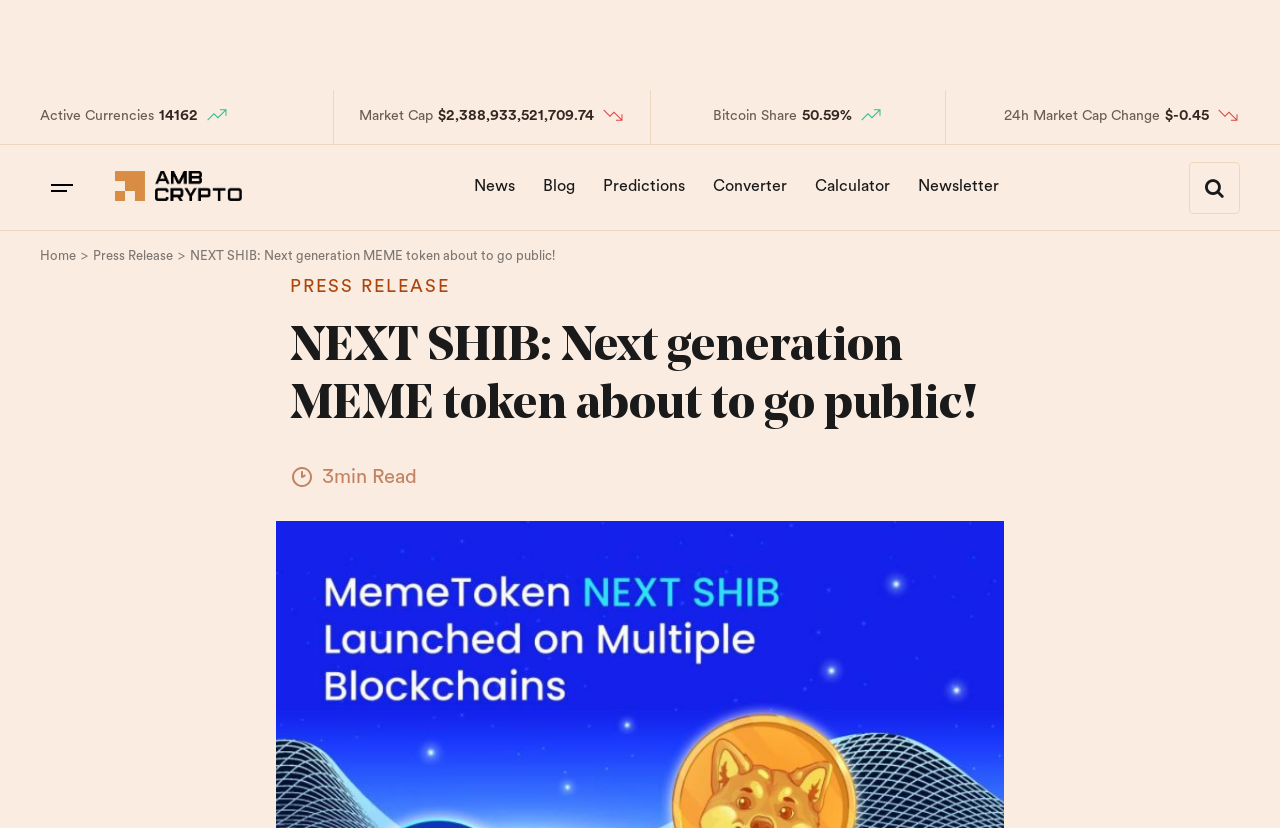What is the current market capitalization?
Based on the screenshot, provide your answer in one word or phrase.

$2,388,933,521,709.74